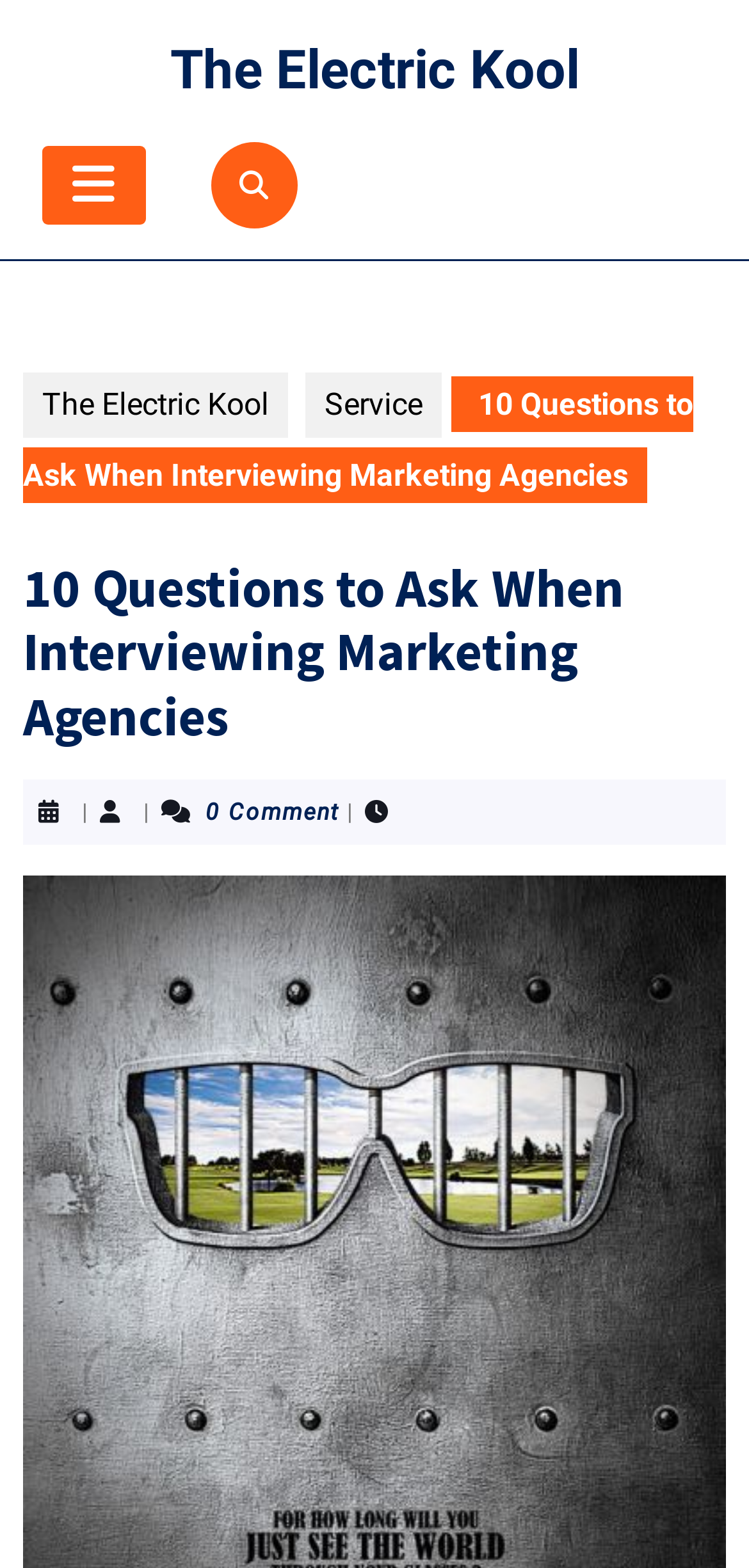Utilize the information from the image to answer the question in detail:
What is the symbol present next to the company name?

The symbol present next to the company name is an open button represented by the Unicode character ''. This symbol can be found by analyzing the OCR text of the element.